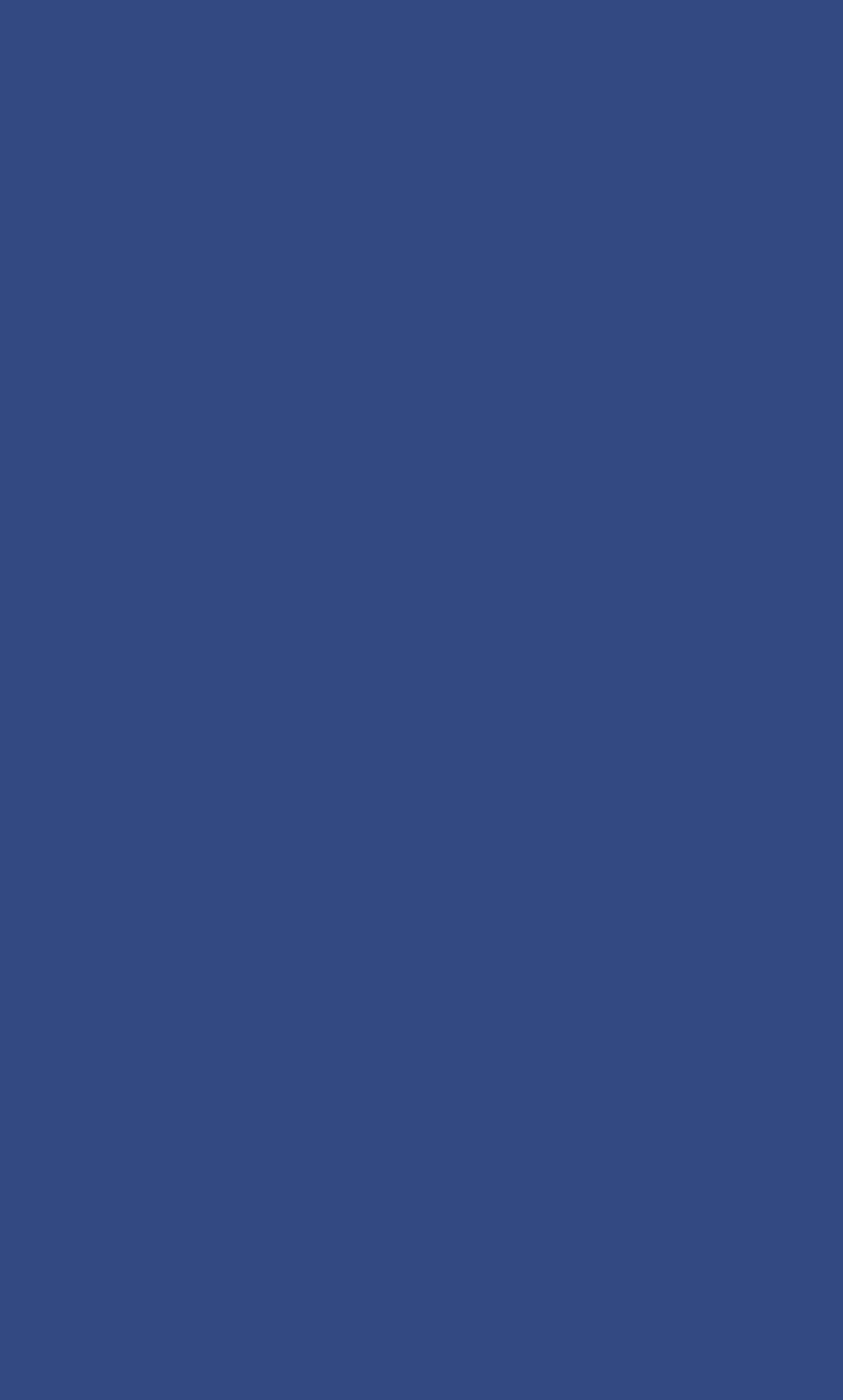Please reply with a single word or brief phrase to the question: 
What is the purpose of the button at the bottom?

Sign up for mailing list